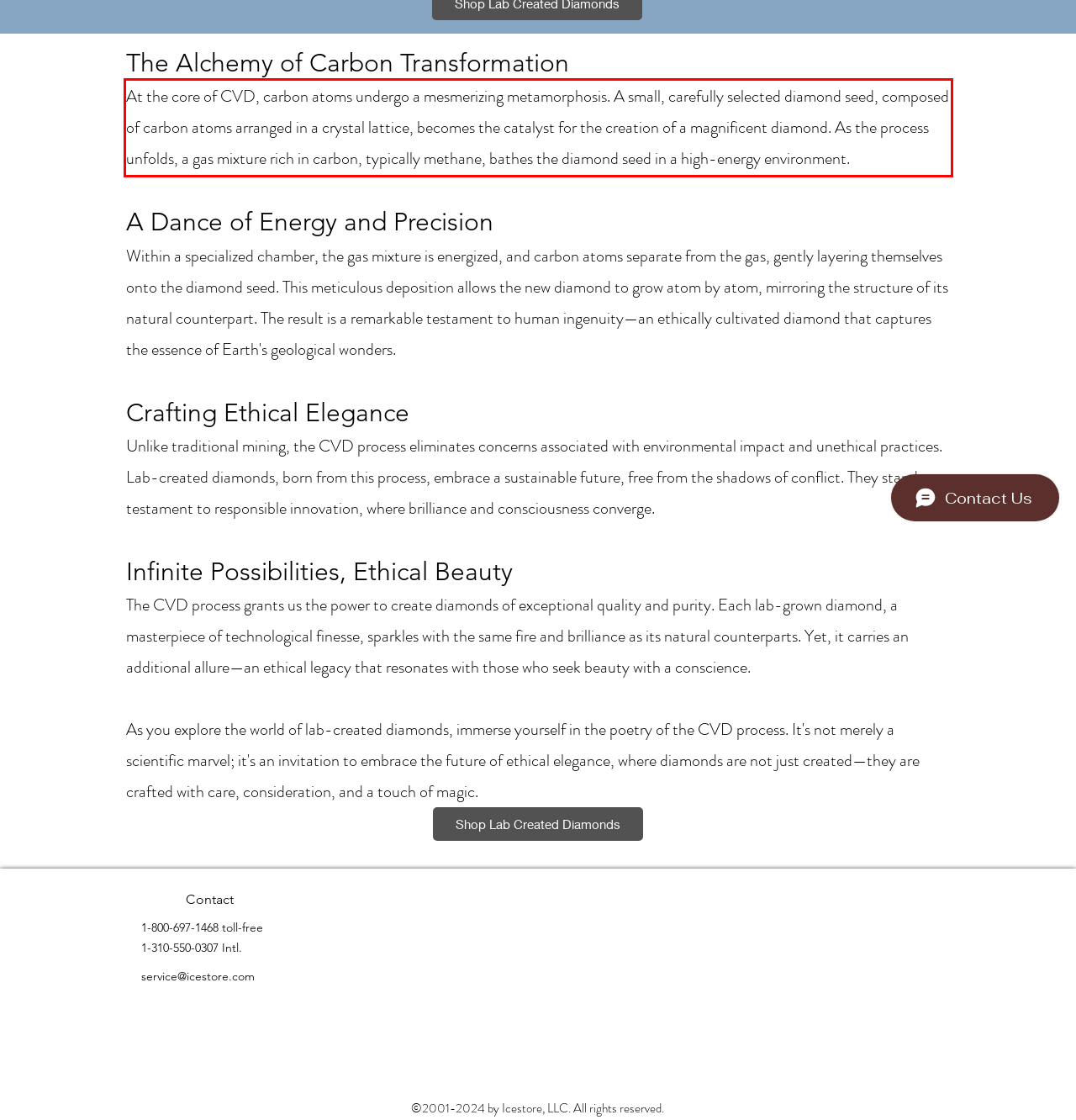Please use OCR to extract the text content from the red bounding box in the provided webpage screenshot.

At the core of CVD, carbon atoms undergo a mesmerizing metamorphosis. A small, carefully selected diamond seed, composed of carbon atoms arranged in a crystal lattice, becomes the catalyst for the creation of a magnificent diamond. As the process unfolds, a gas mixture rich in carbon, typically methane, bathes the diamond seed in a high-energy environment.